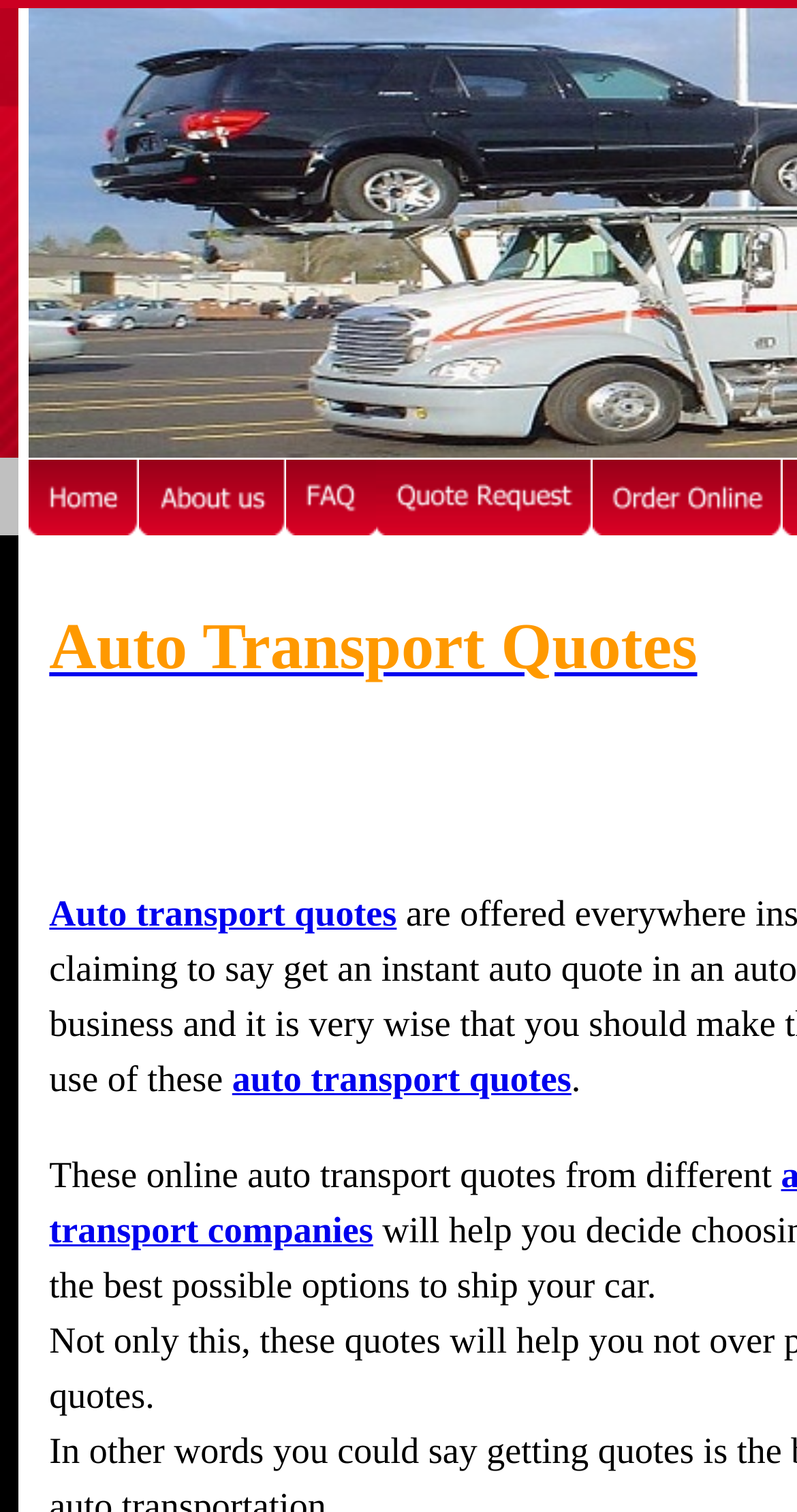What is the topic of the text below the navigation menu?
Based on the content of the image, thoroughly explain and answer the question.

The text below the navigation menu appears to be discussing auto transport quotes, as it mentions 'auto transport quotes from different auto transport companies' and provides information about comparing prices and choosing the best option to ship a car.